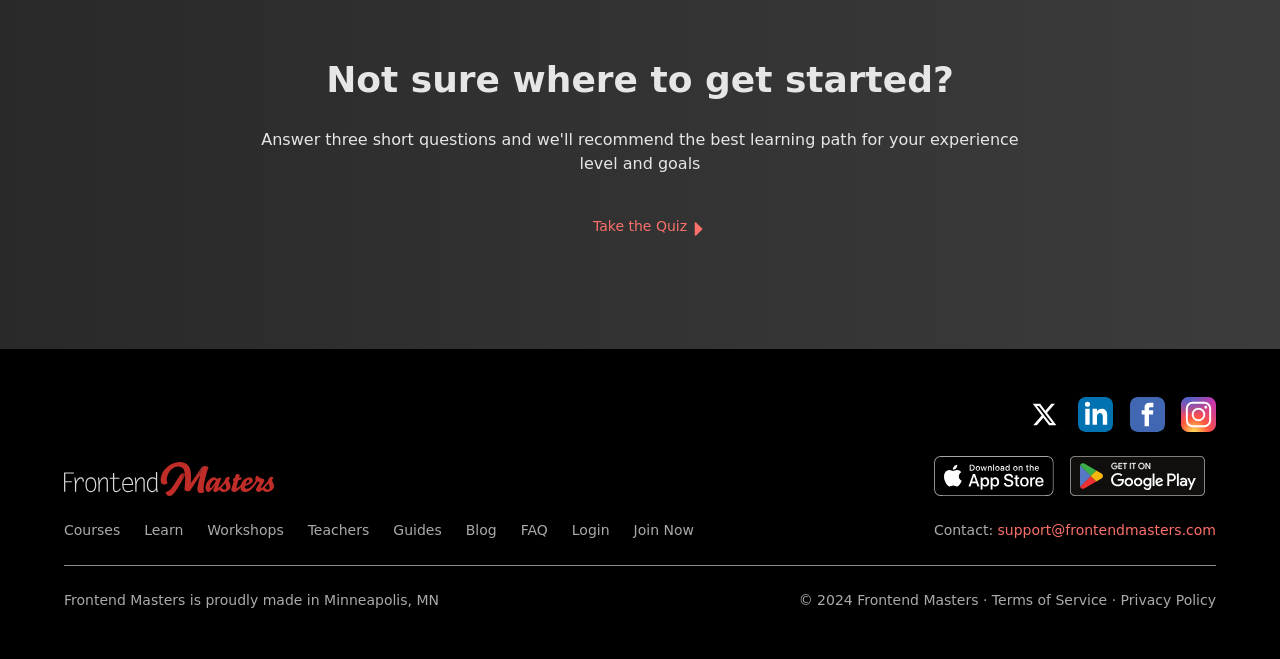Identify and provide the bounding box for the element described by: "Join Now".

[0.495, 0.793, 0.542, 0.817]